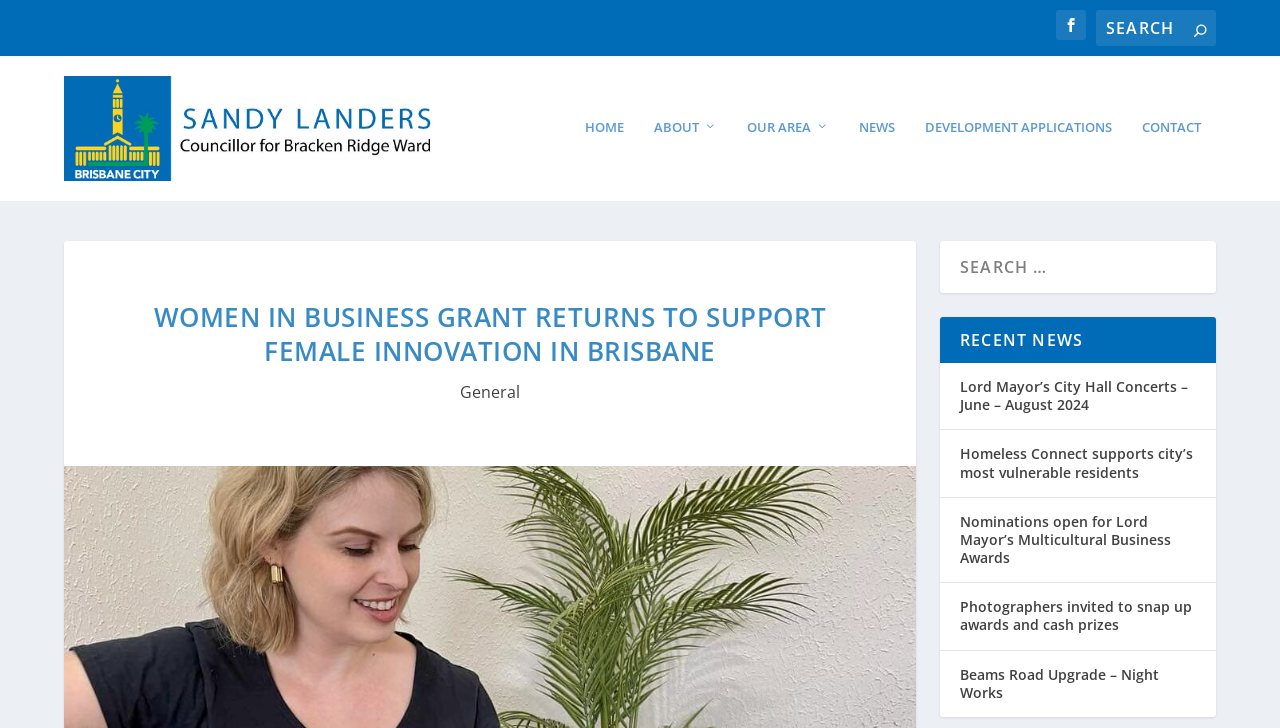Provide the bounding box coordinates of the HTML element this sentence describes: "News".

[0.671, 0.163, 0.699, 0.276]